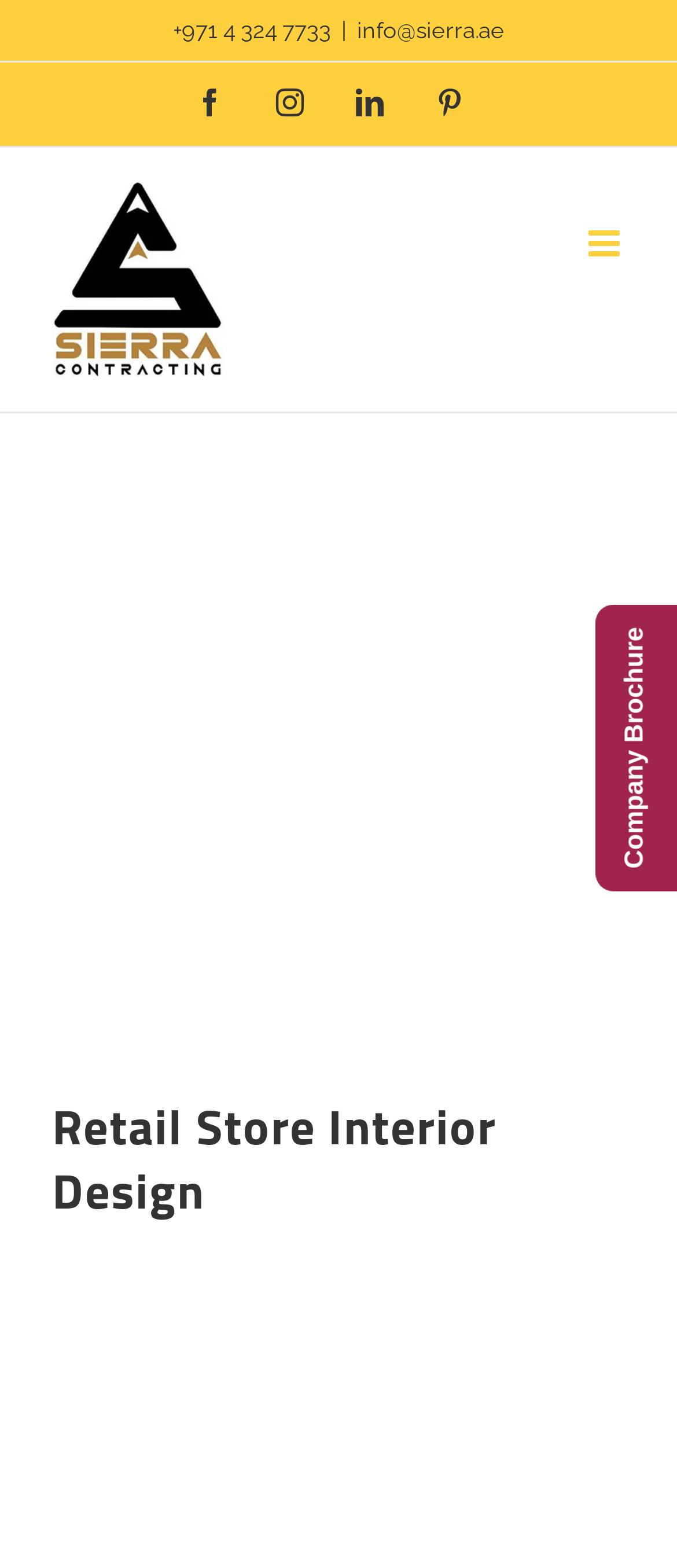Specify the bounding box coordinates of the area to click in order to follow the given instruction: "Toggle the mobile menu."

[0.869, 0.144, 0.923, 0.167]